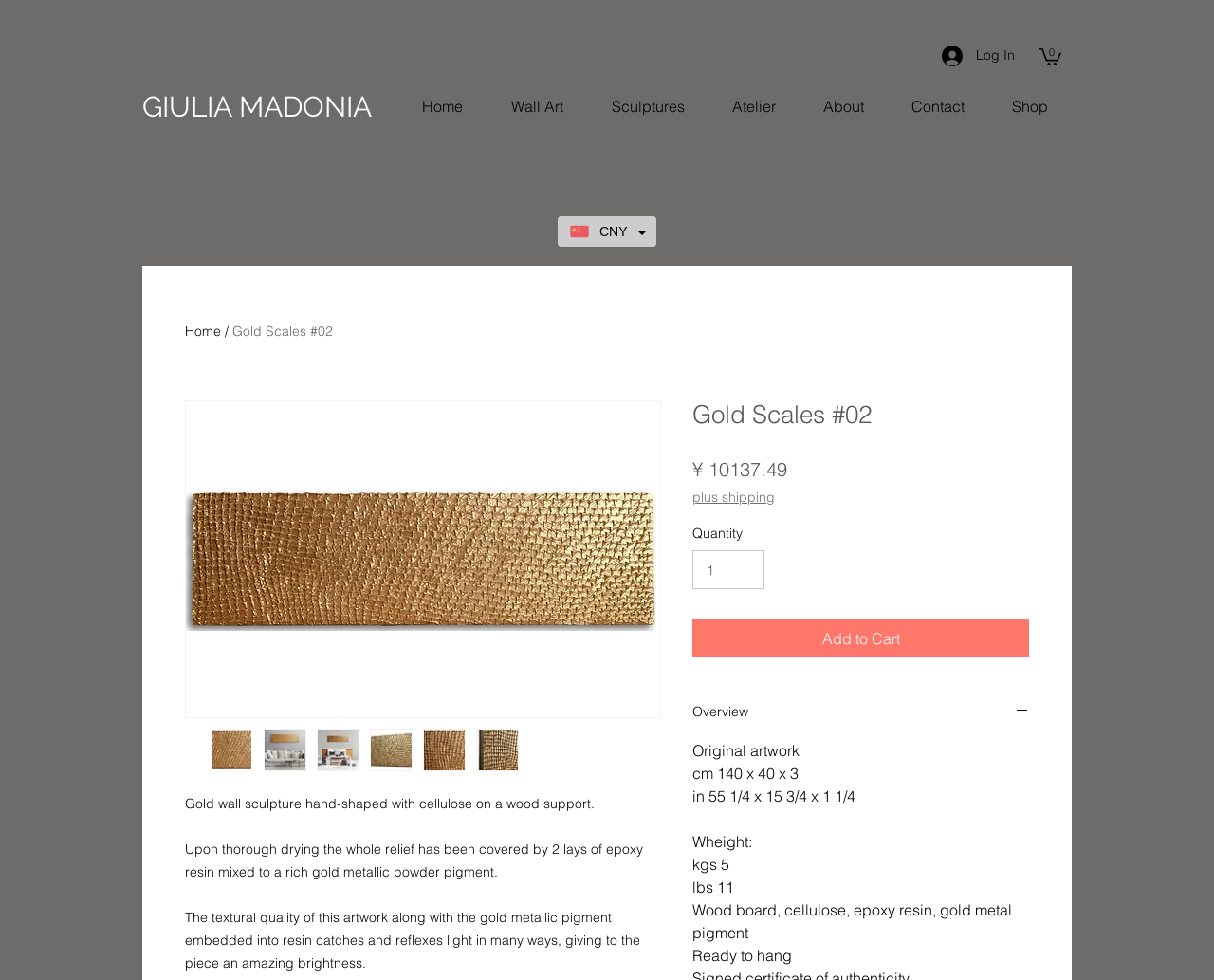Identify the bounding box coordinates for the UI element described as: "Add to Cart".

[0.57, 0.632, 0.848, 0.671]